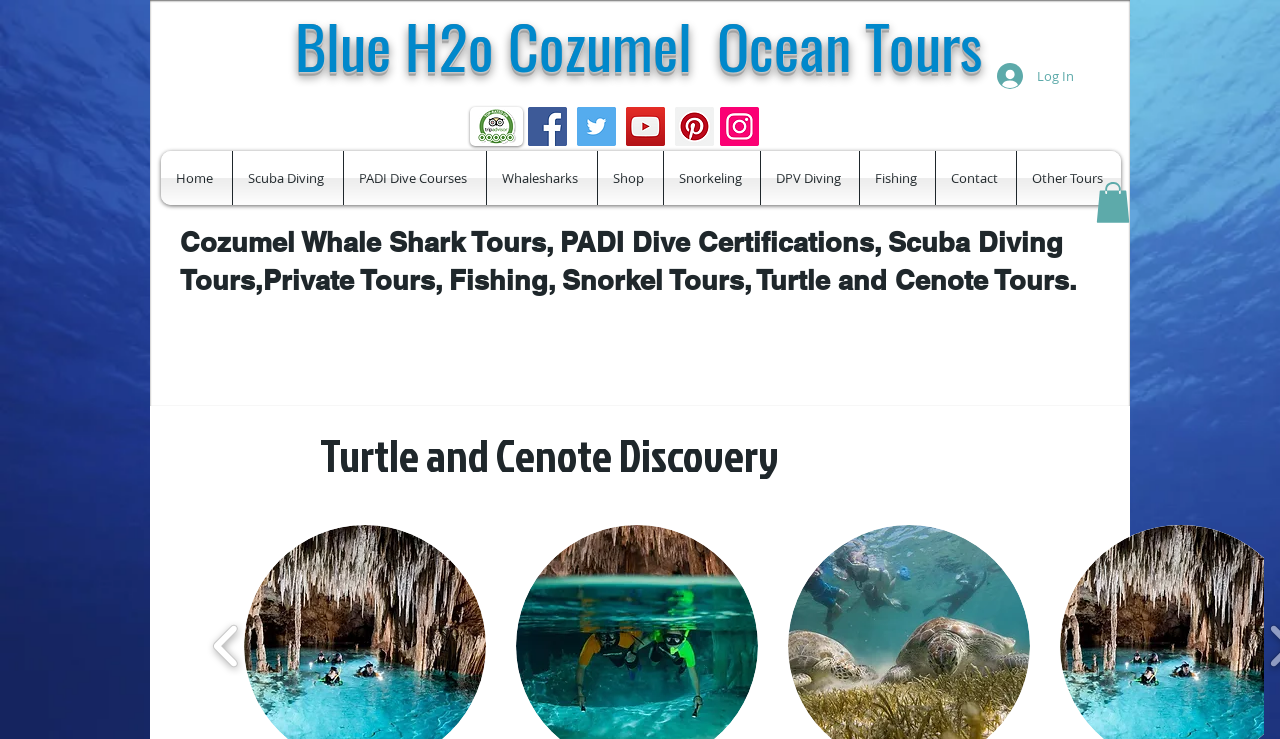Can you extract the primary headline text from the webpage?

Turtle and Cenote Discovery